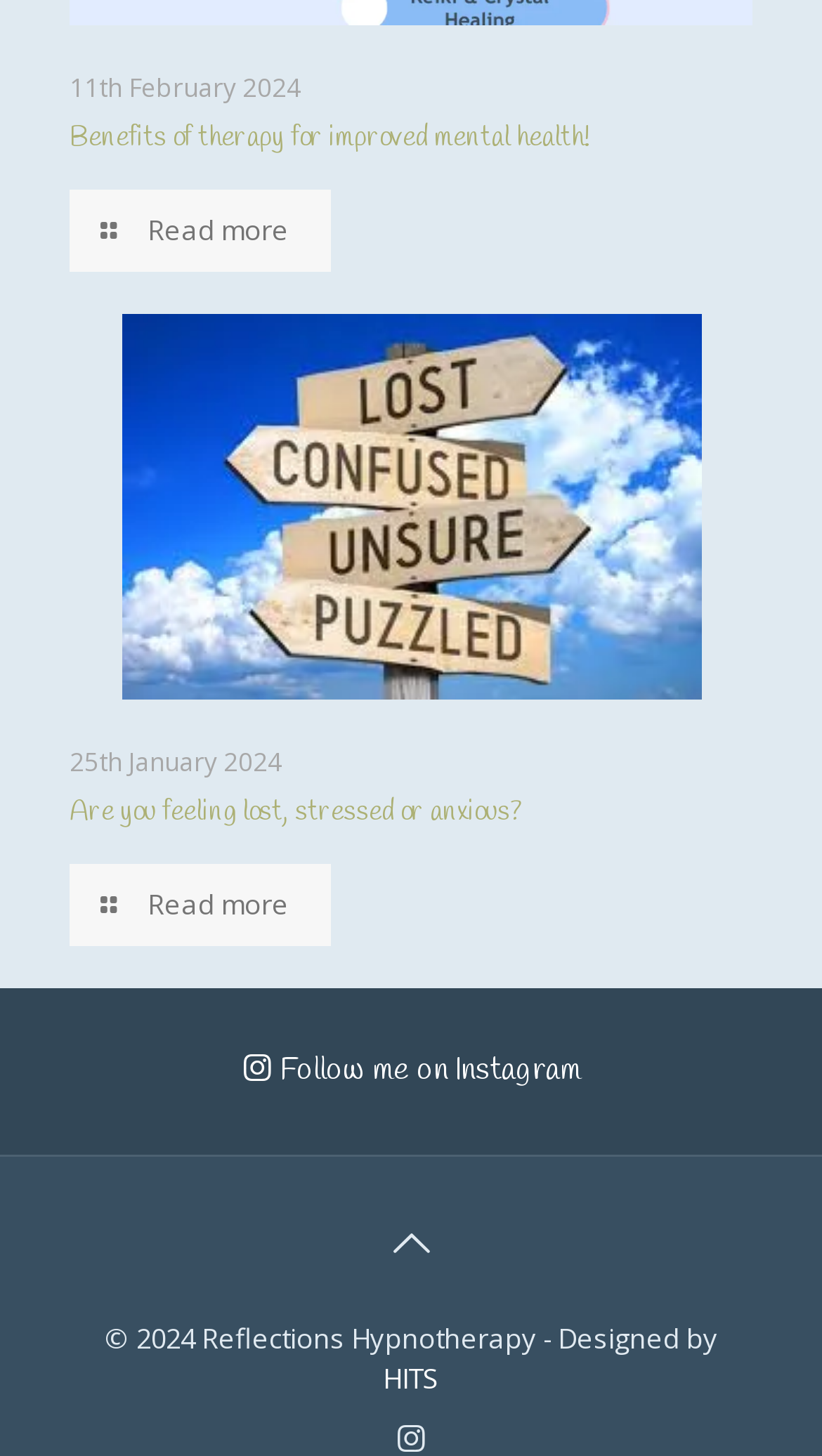How many links are there on the webpage?
Give a one-word or short-phrase answer derived from the screenshot.

7